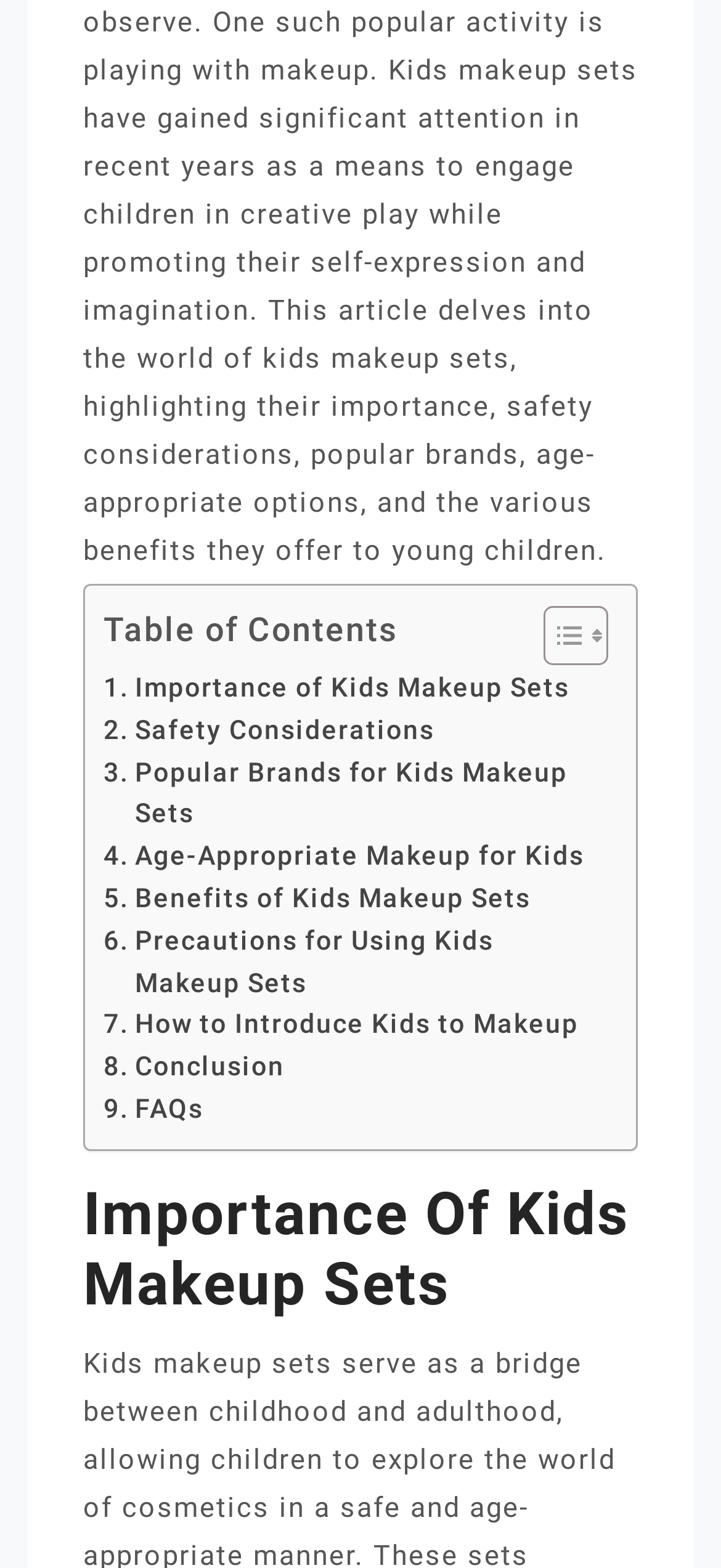Answer the question below in one word or phrase:
What is the last item in the table of contents?

FAQs